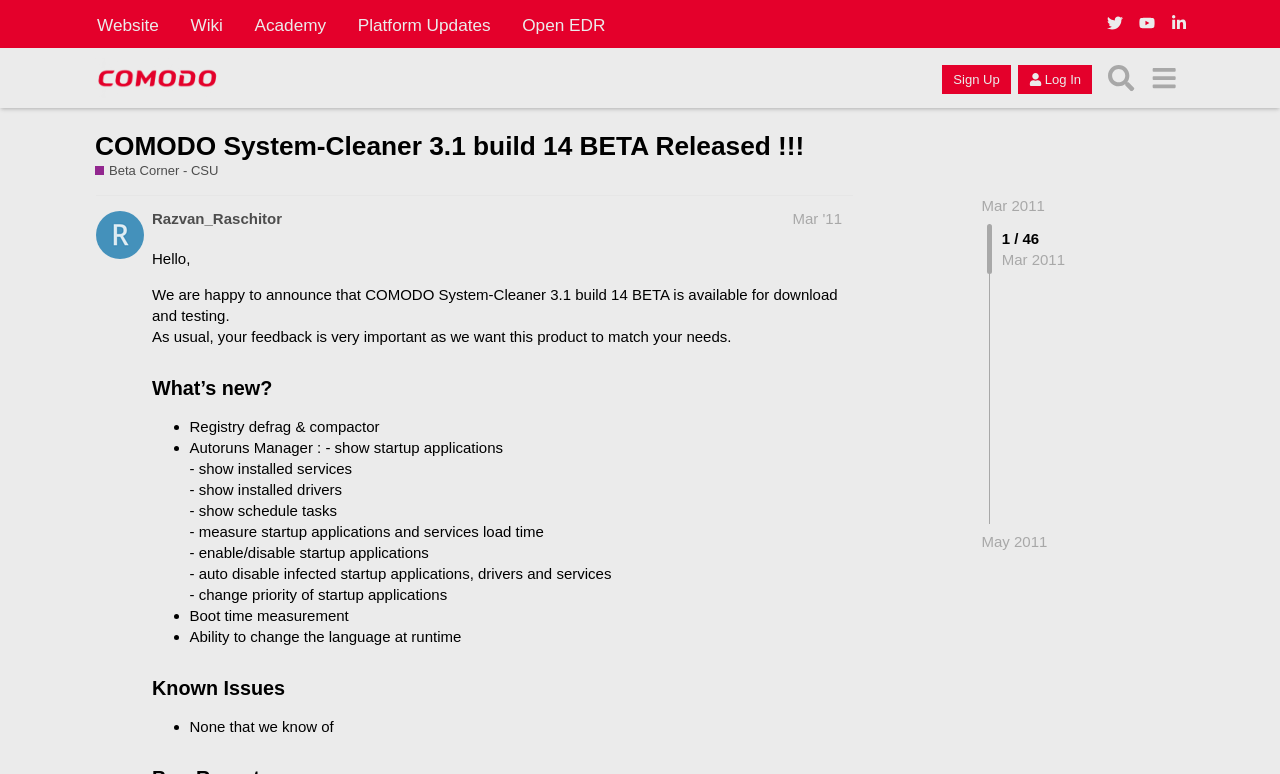Please find the bounding box coordinates of the element that must be clicked to perform the given instruction: "View the 'COMODO System-Cleaner 3.1 build 14 BETA Released!!!' post". The coordinates should be four float numbers from 0 to 1, i.e., [left, top, right, bottom].

[0.074, 0.169, 0.628, 0.207]